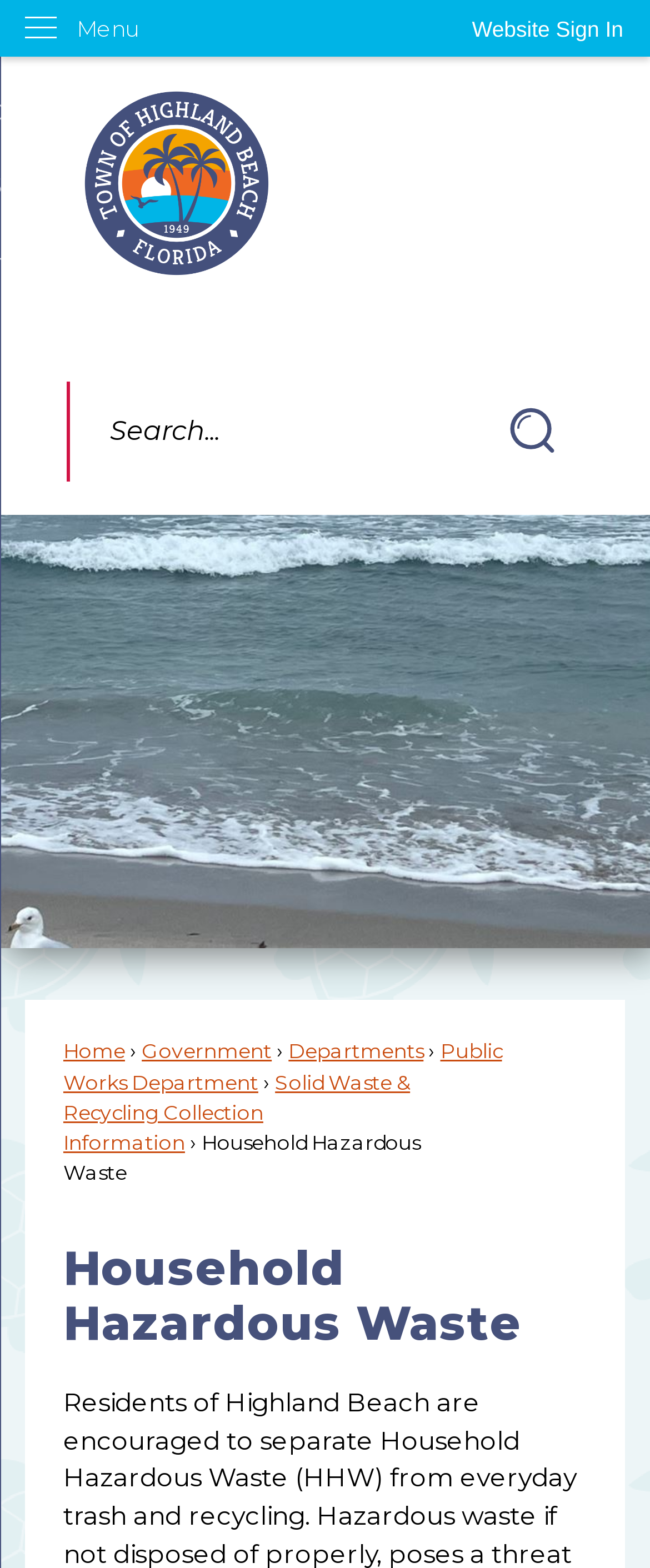Determine the bounding box coordinates for the area you should click to complete the following instruction: "Go to the homepage".

[0.117, 0.053, 0.425, 0.181]